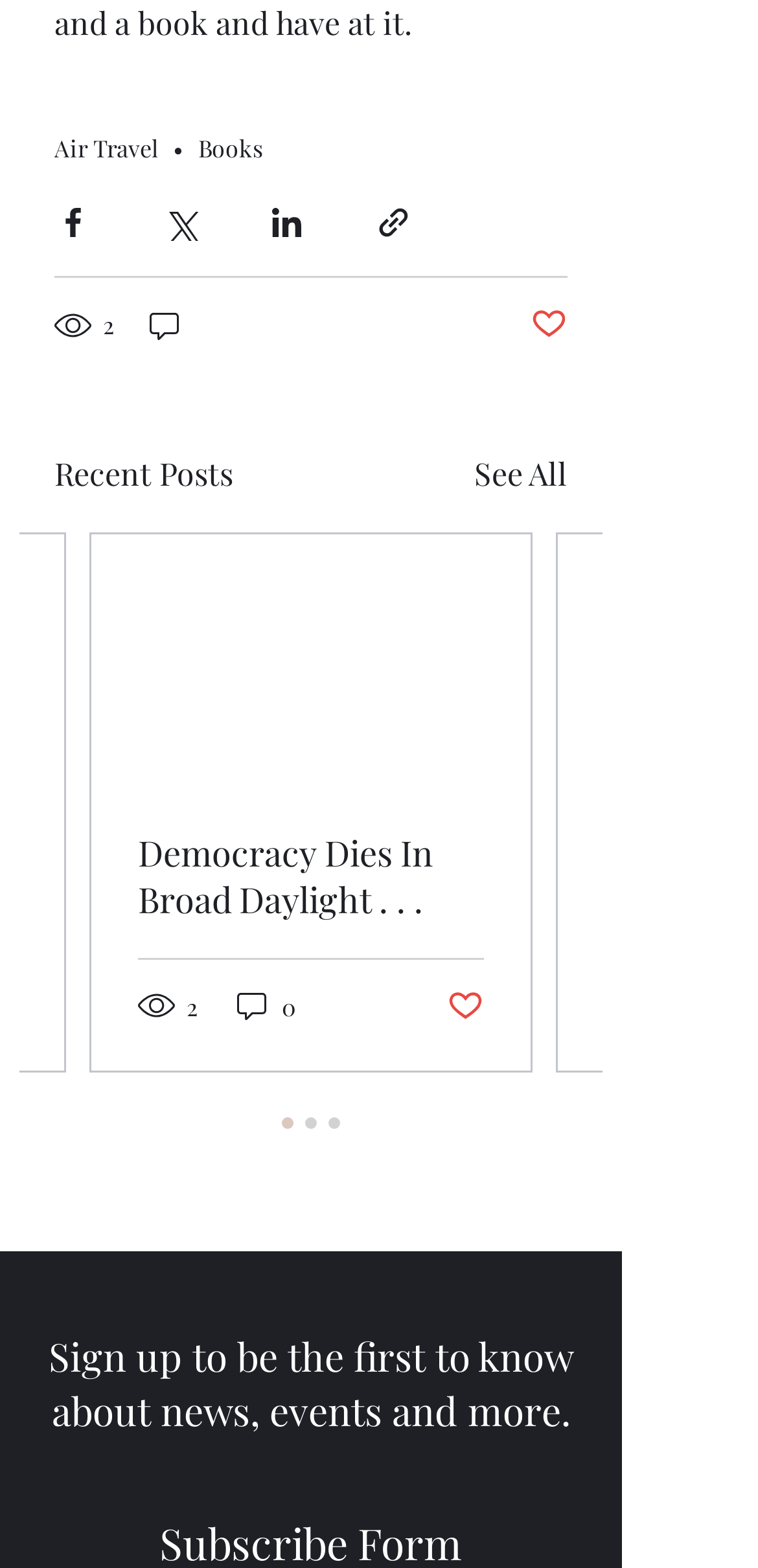Locate the bounding box coordinates of the element I should click to achieve the following instruction: "Click on Air Travel link".

[0.072, 0.085, 0.208, 0.105]